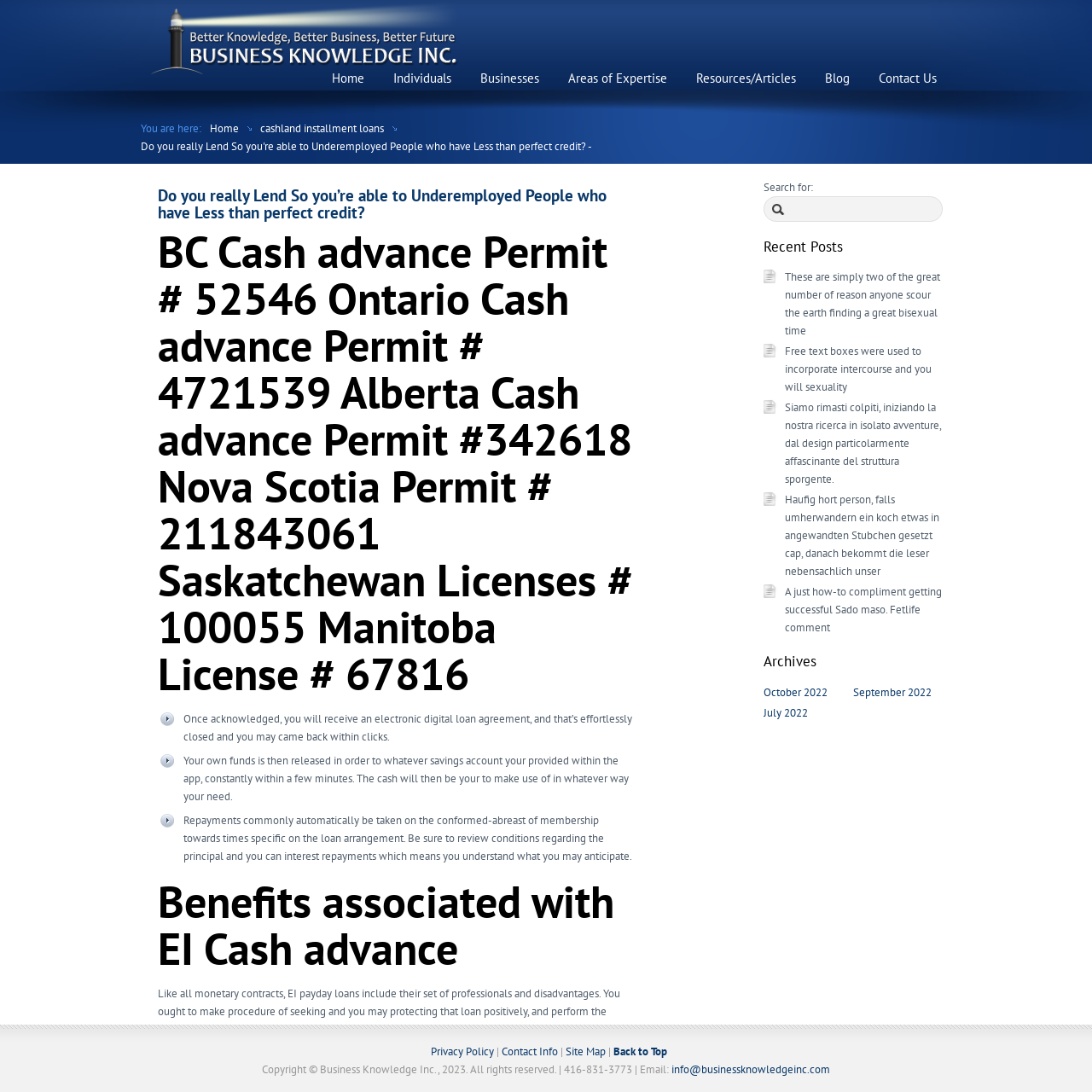Please identify the bounding box coordinates of the element's region that needs to be clicked to fulfill the following instruction: "Click on the 'Home' link". The bounding box coordinates should consist of four float numbers between 0 and 1, i.e., [left, top, right, bottom].

[0.292, 0.059, 0.345, 0.084]